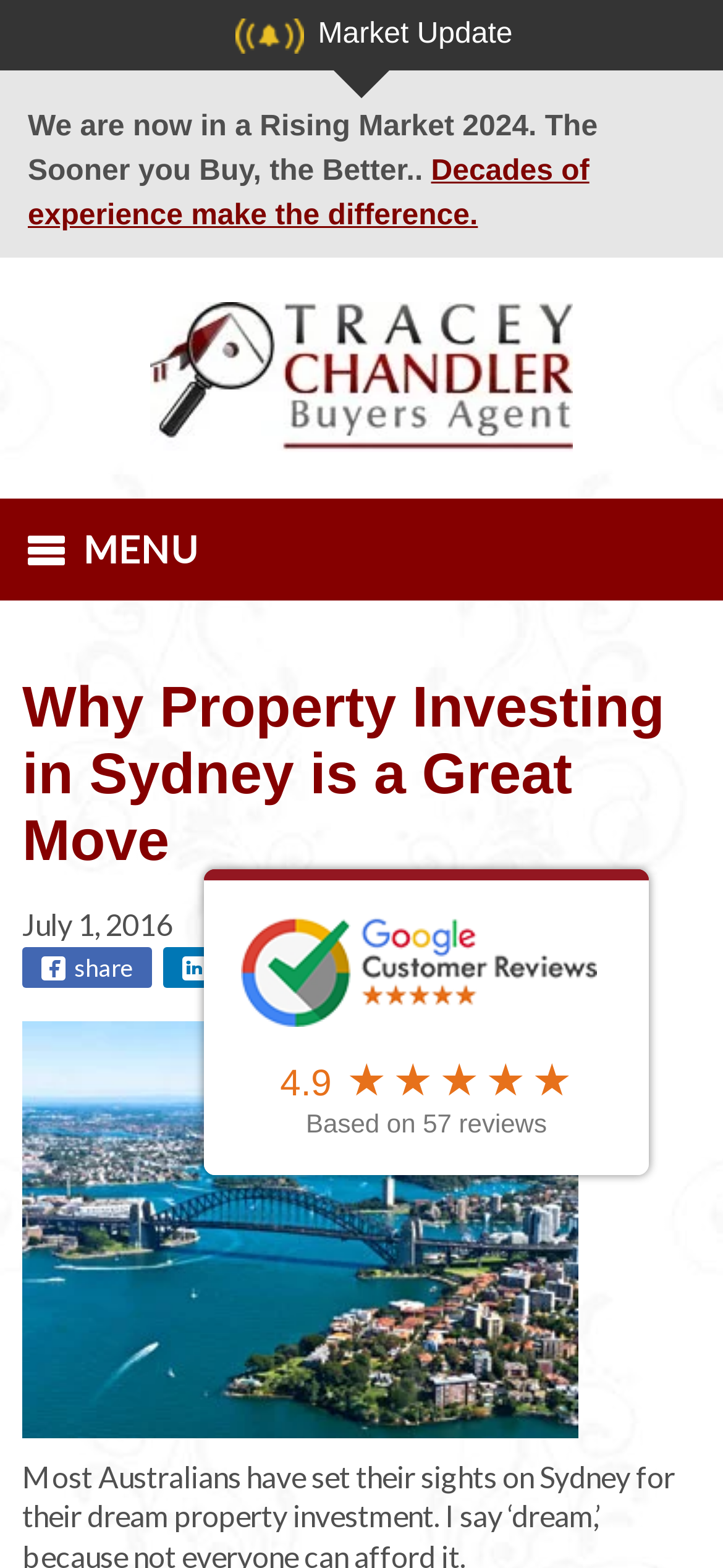How many reviews are there?
Look at the image and respond with a single word or a short phrase.

57